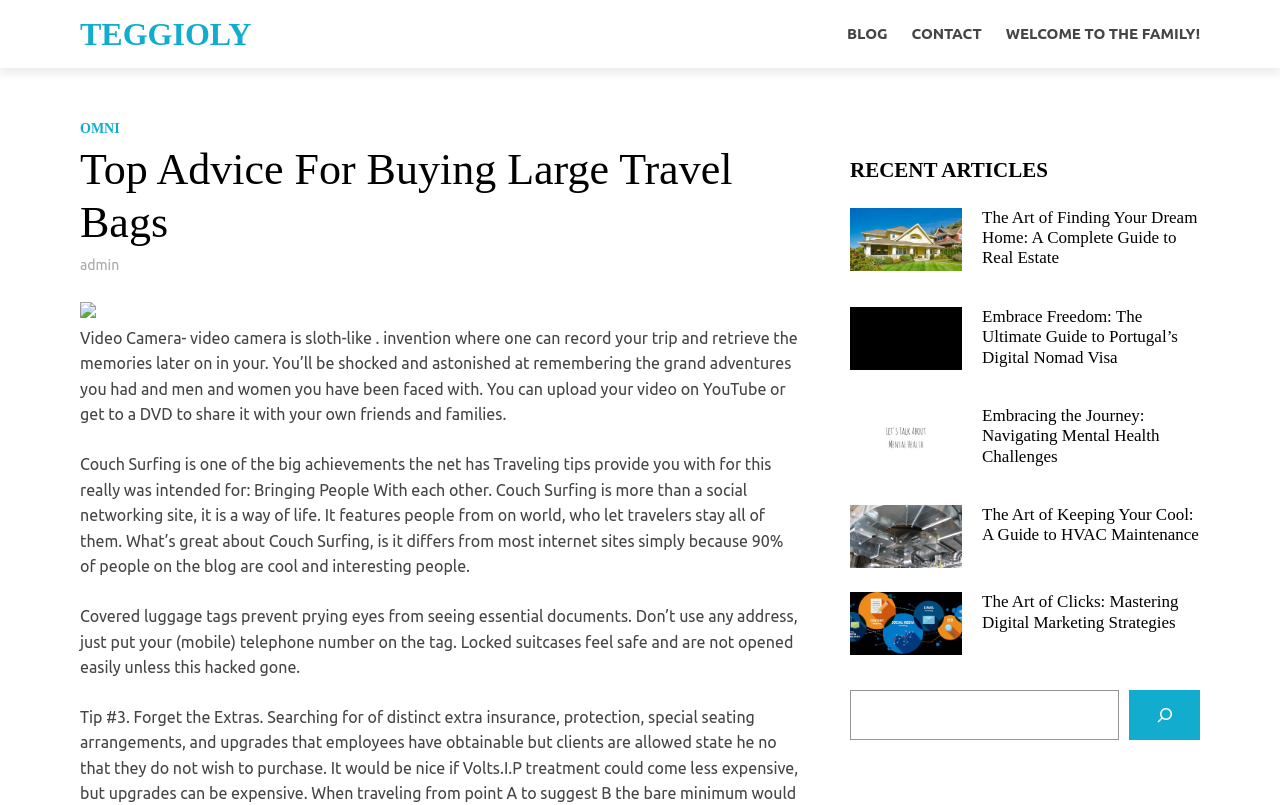Using the format (top-left x, top-left y, bottom-right x, bottom-right y), and given the element description, identify the bounding box coordinates within the screenshot: Discord

None